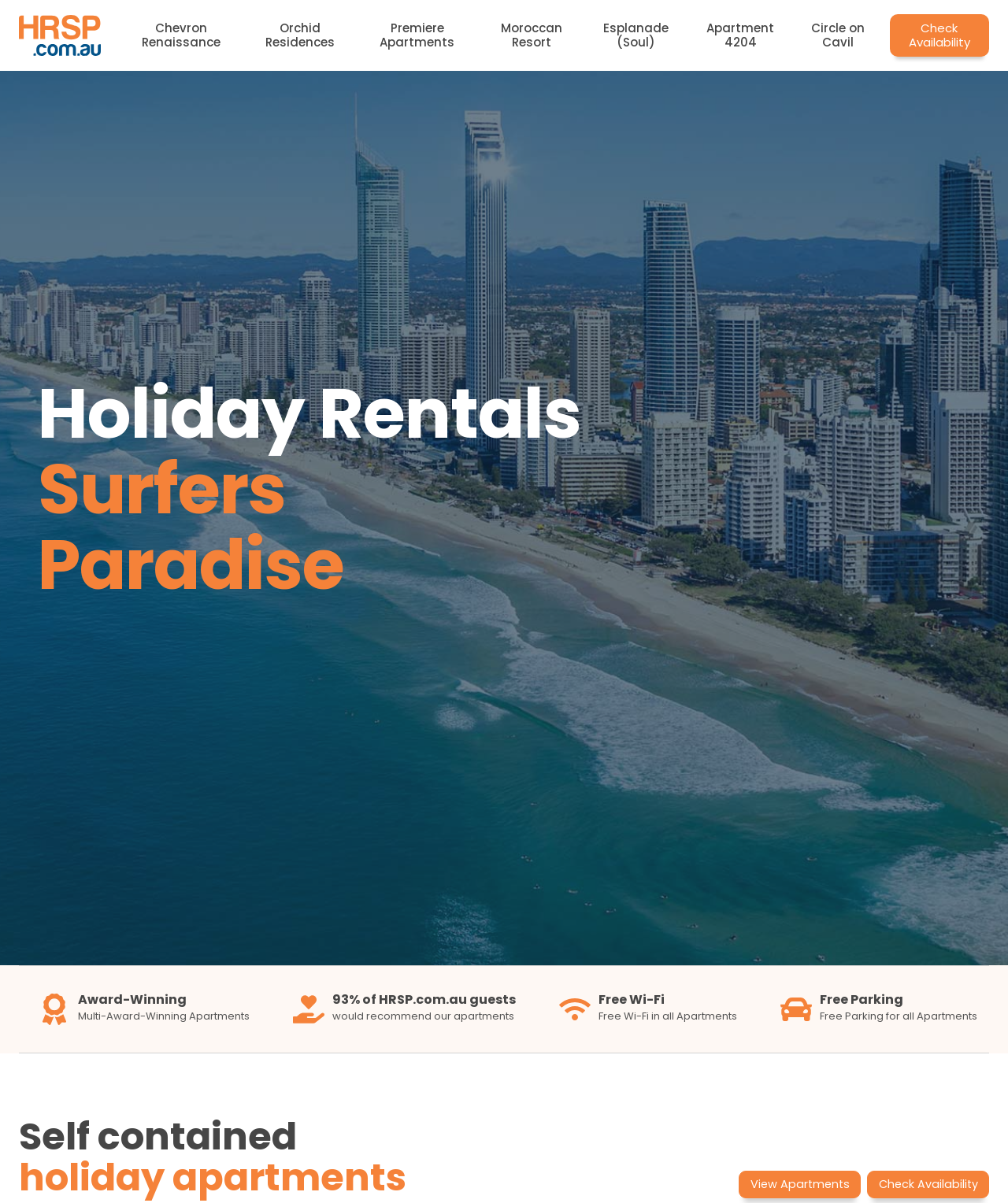Locate the bounding box coordinates of the clickable area to execute the instruction: "View apartments". Provide the coordinates as four float numbers between 0 and 1, represented as [left, top, right, bottom].

[0.733, 0.973, 0.854, 0.996]